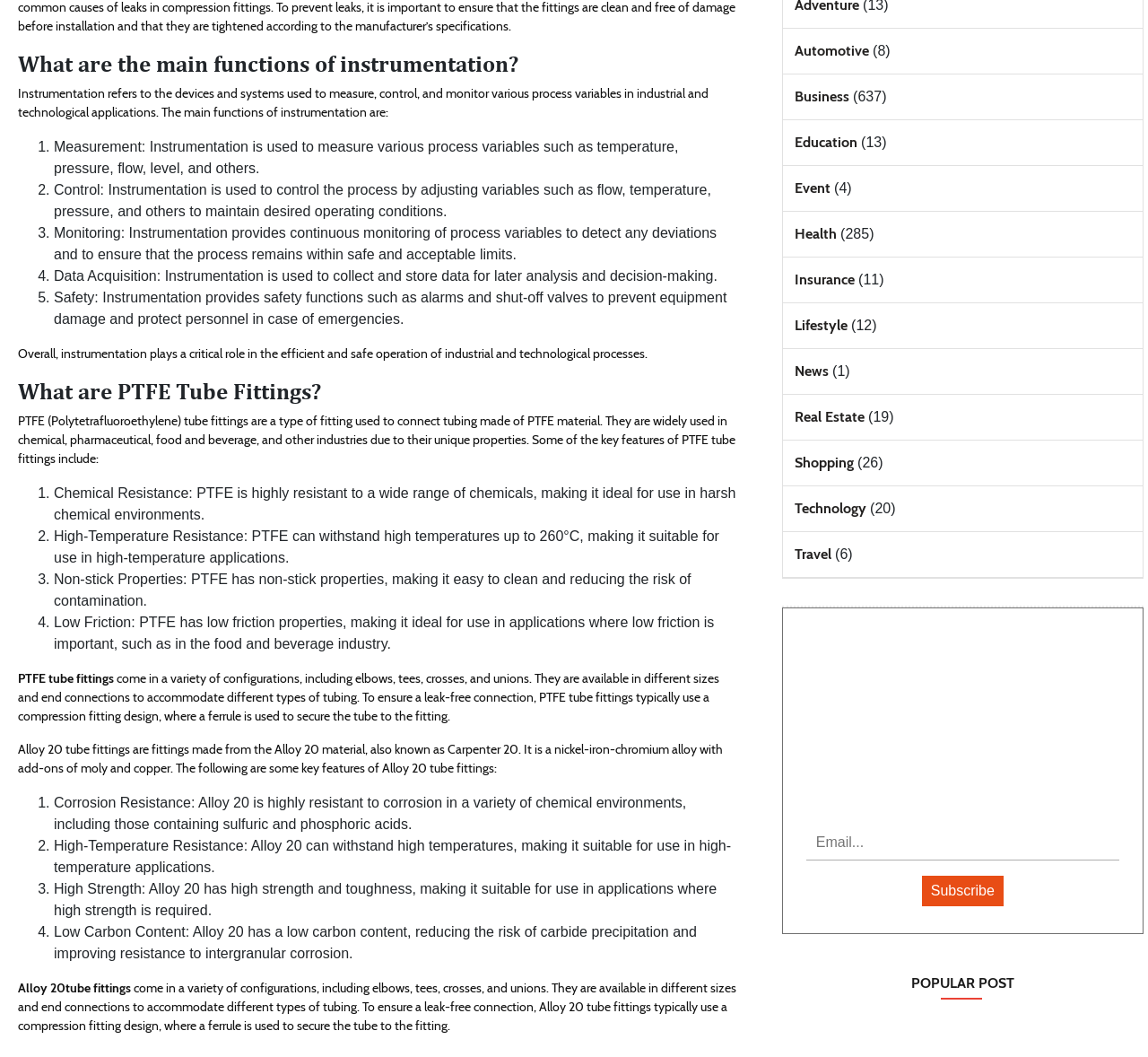Please locate the bounding box coordinates of the element's region that needs to be clicked to follow the instruction: "Click the PTFE tube fittings link". The bounding box coordinates should be provided as four float numbers between 0 and 1, i.e., [left, top, right, bottom].

[0.016, 0.634, 0.099, 0.649]